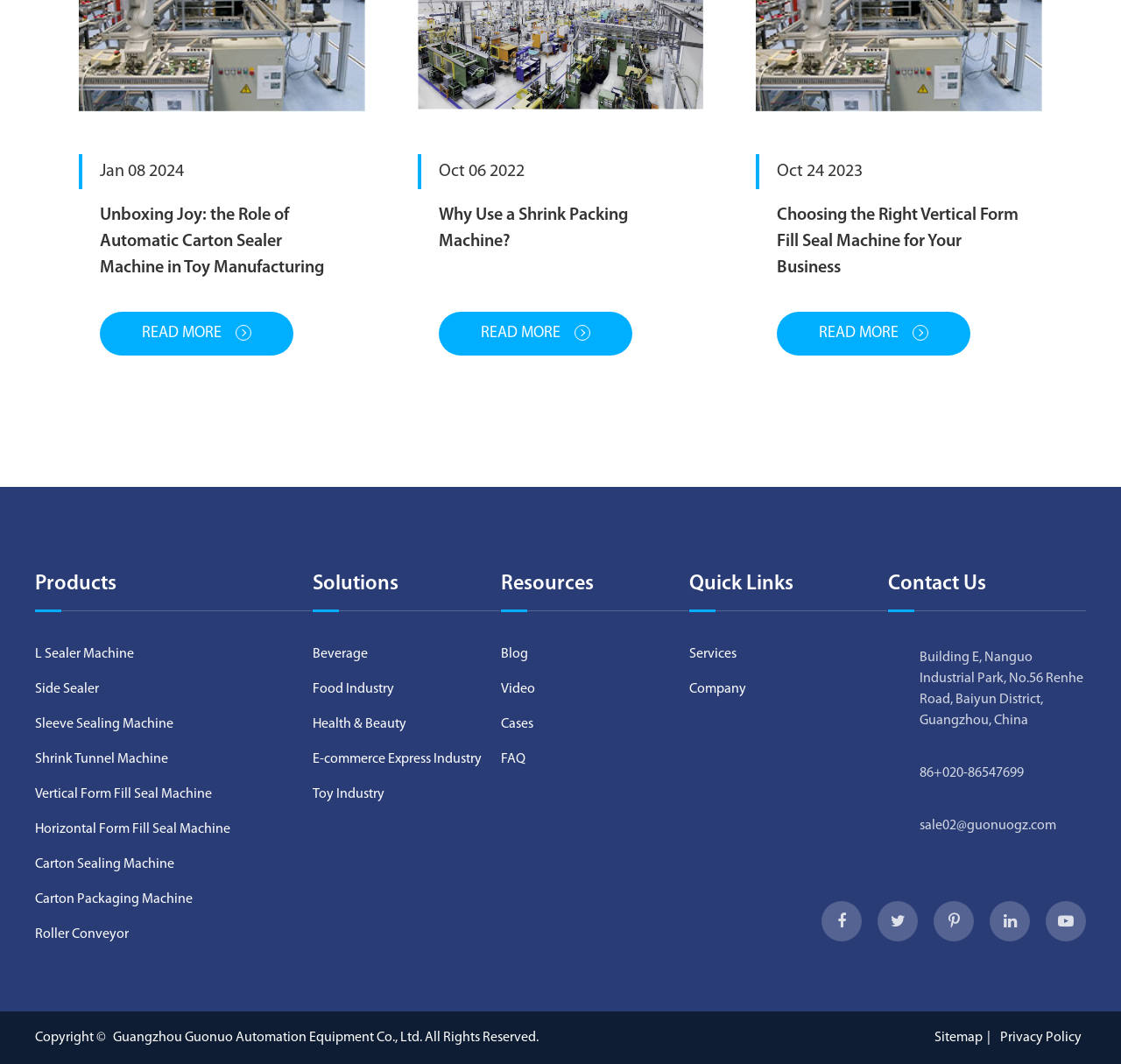Please locate the bounding box coordinates of the element that should be clicked to achieve the given instruction: "View Sitemap".

[0.834, 0.969, 0.88, 0.982]